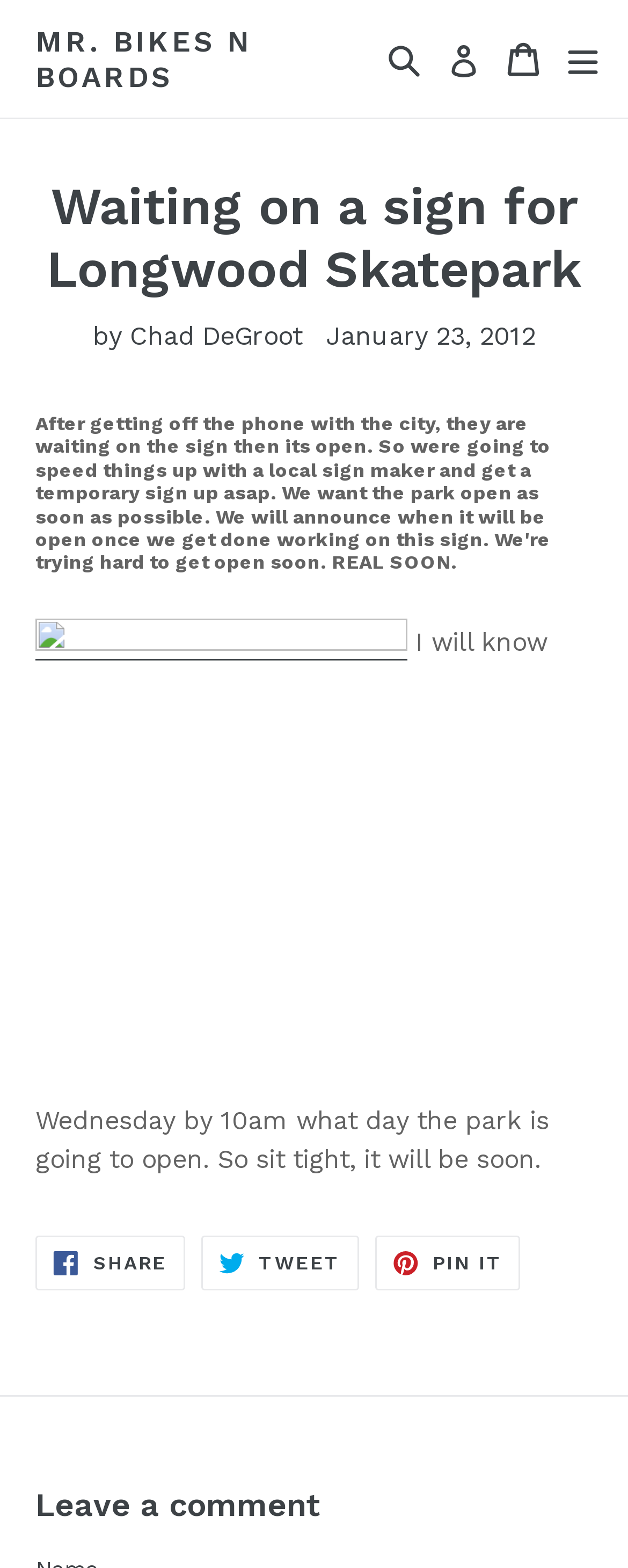Locate the UI element that matches the description Pin it Pin on Pinterest in the webpage screenshot. Return the bounding box coordinates in the format (top-left x, top-left y, bottom-right x, bottom-right y), with values ranging from 0 to 1.

[0.596, 0.788, 0.829, 0.823]